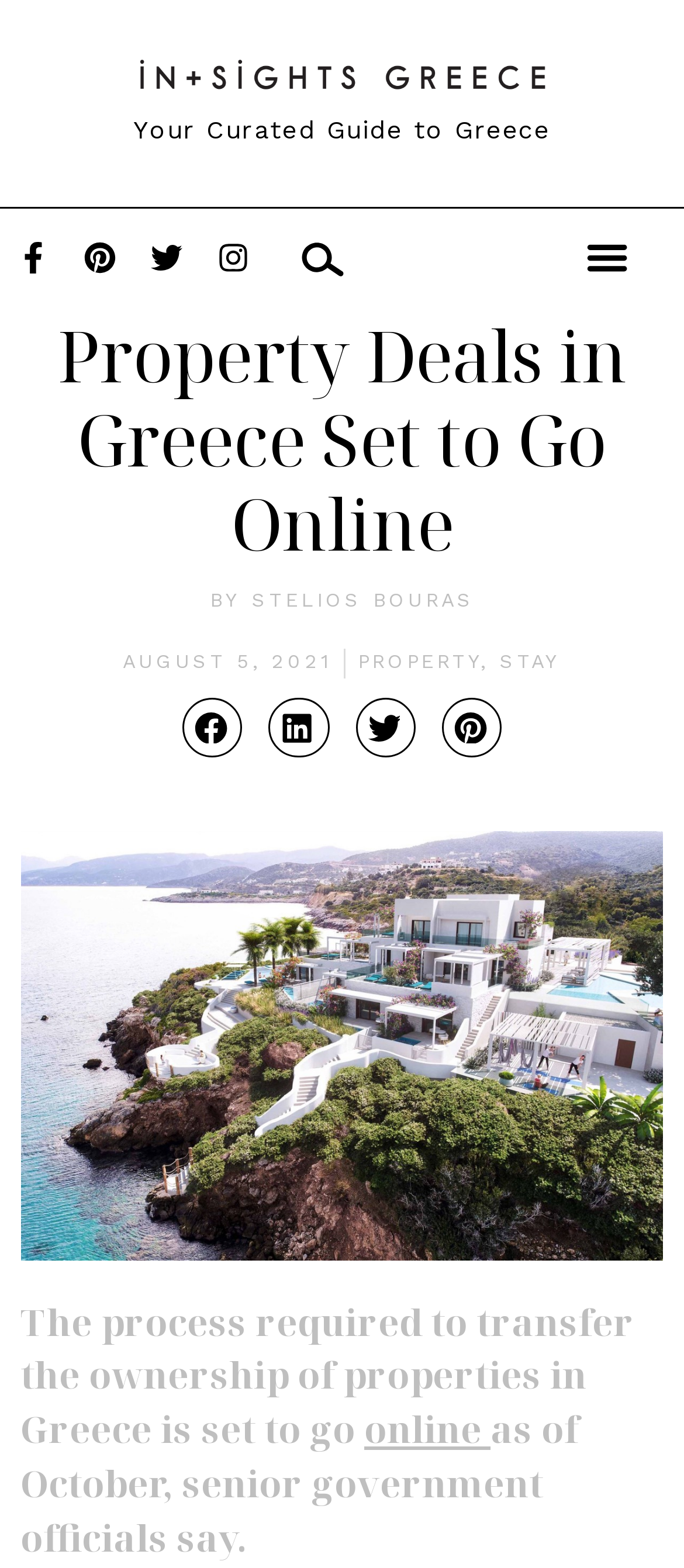Provide a brief response to the question below using one word or phrase:
What is the main theme of the website?

Greece